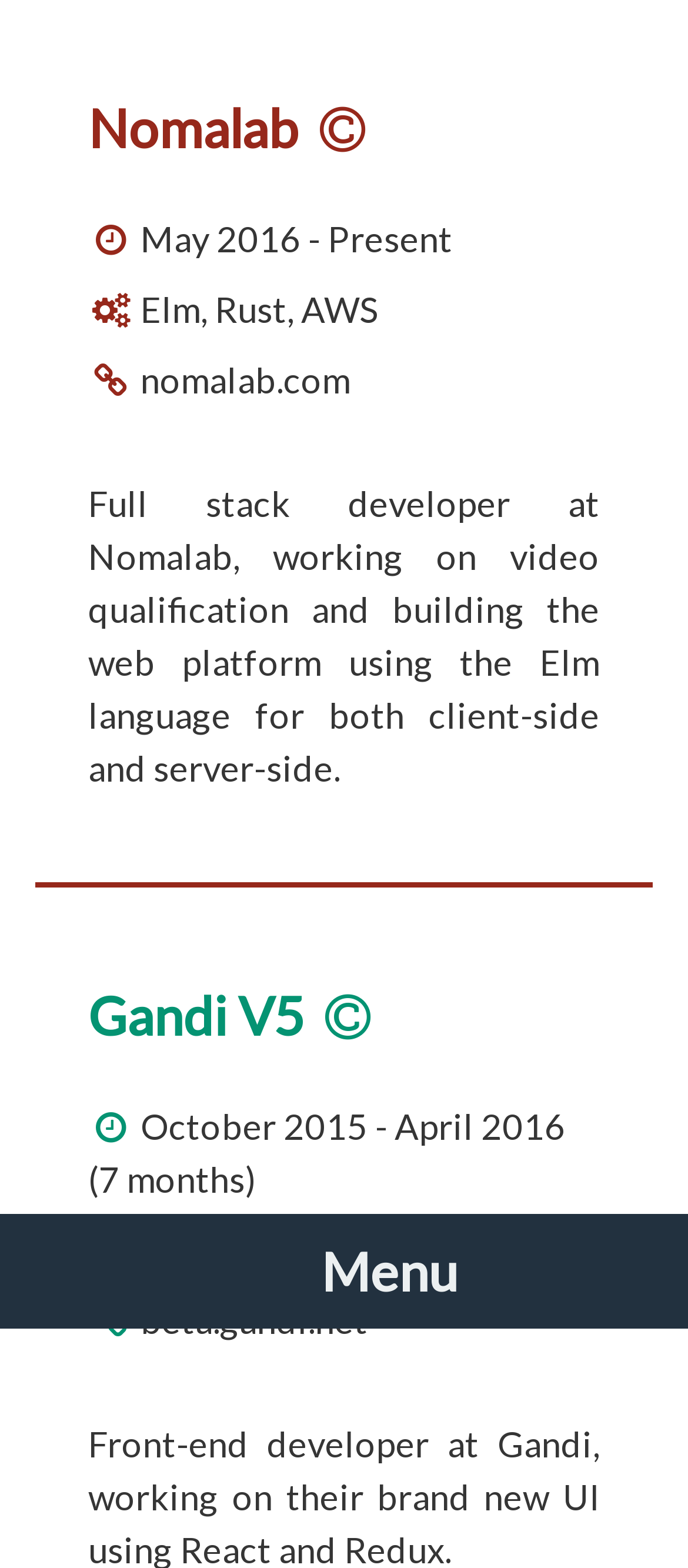What is the job title of Paul Dijou in the first project? Using the information from the screenshot, answer with a single word or phrase.

Full stack developer